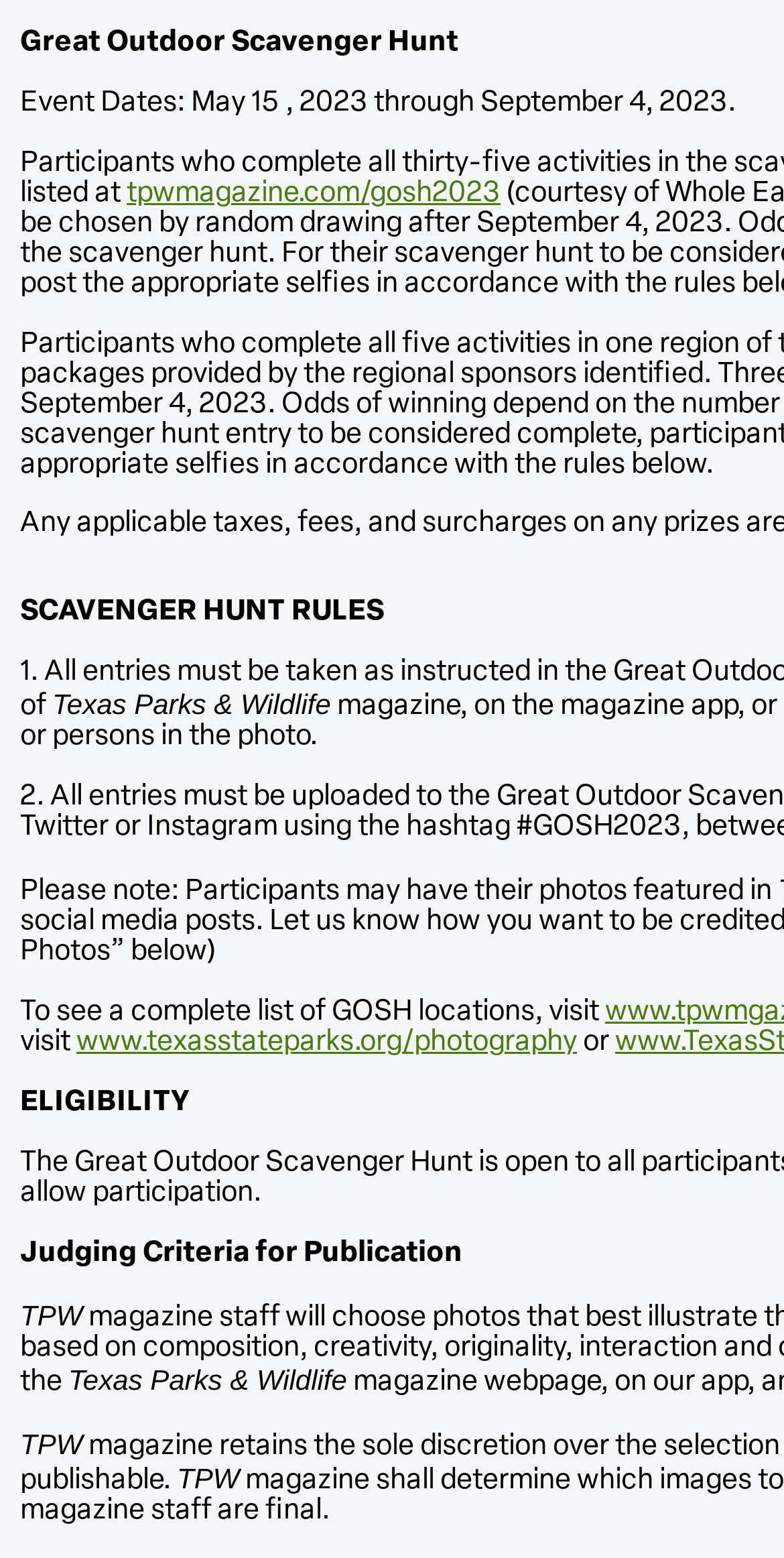Describe every aspect of the webpage in a detailed manner.

The webpage appears to be about the Great Outdoor Scavenger Hunt, an event organized by Texas Parks & Wildlife. At the top of the page, there is a title "Great Outdoor Scavenger Hunt" followed by the event dates, "May 15, 2023 through September 4, 2023". Below the title, there is a link to "tpwmagazine.com/gosh2023".

The main content of the page is divided into sections, with headings such as "SCAVENGER HUNT RULES", "Texas Parks & Wildlife", "ELIGIBILITY", and "Judging Criteria for Publication". The "SCAVENGER HUNT RULES" section is located near the top of the page, while the "Texas Parks & Wildlife" section is positioned below it.

There are two links on the page, one to "tpwmagazine.com/gosh2023" and another to "www.texasstateparks.org/photography". The latter link is located near the middle of the page, surrounded by text that mentions seeing a complete list of GOSH locations.

The page also contains several instances of the "TPW" abbreviation, which likely stands for Texas Parks & Wildlife. These instances are scattered throughout the page, often accompanied by the full name "Texas Parks & Wildlife".